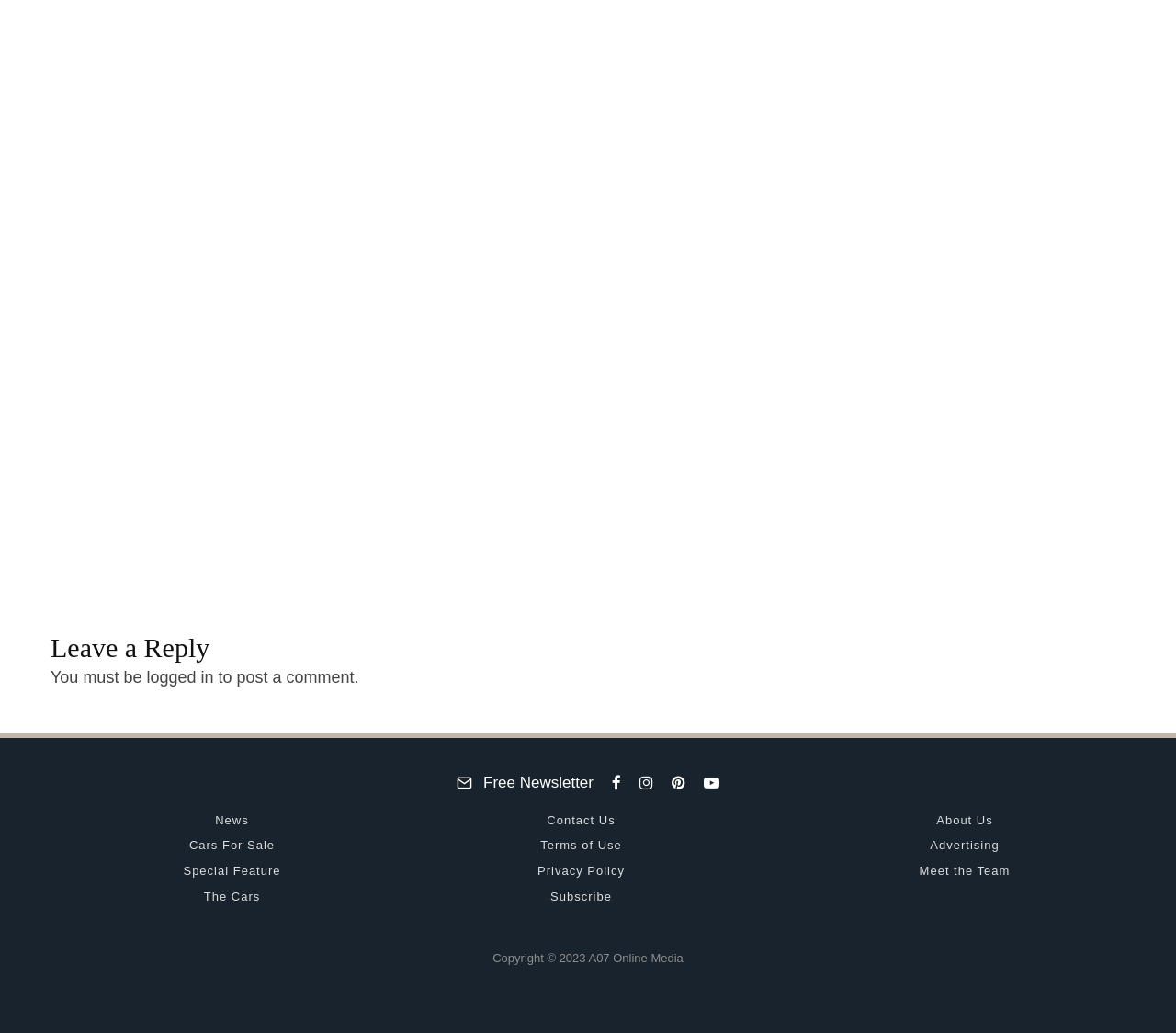Please identify the bounding box coordinates for the region that you need to click to follow this instruction: "Click on Monaco Historique Grand Prix 2024".

[0.066, 0.145, 0.323, 0.196]